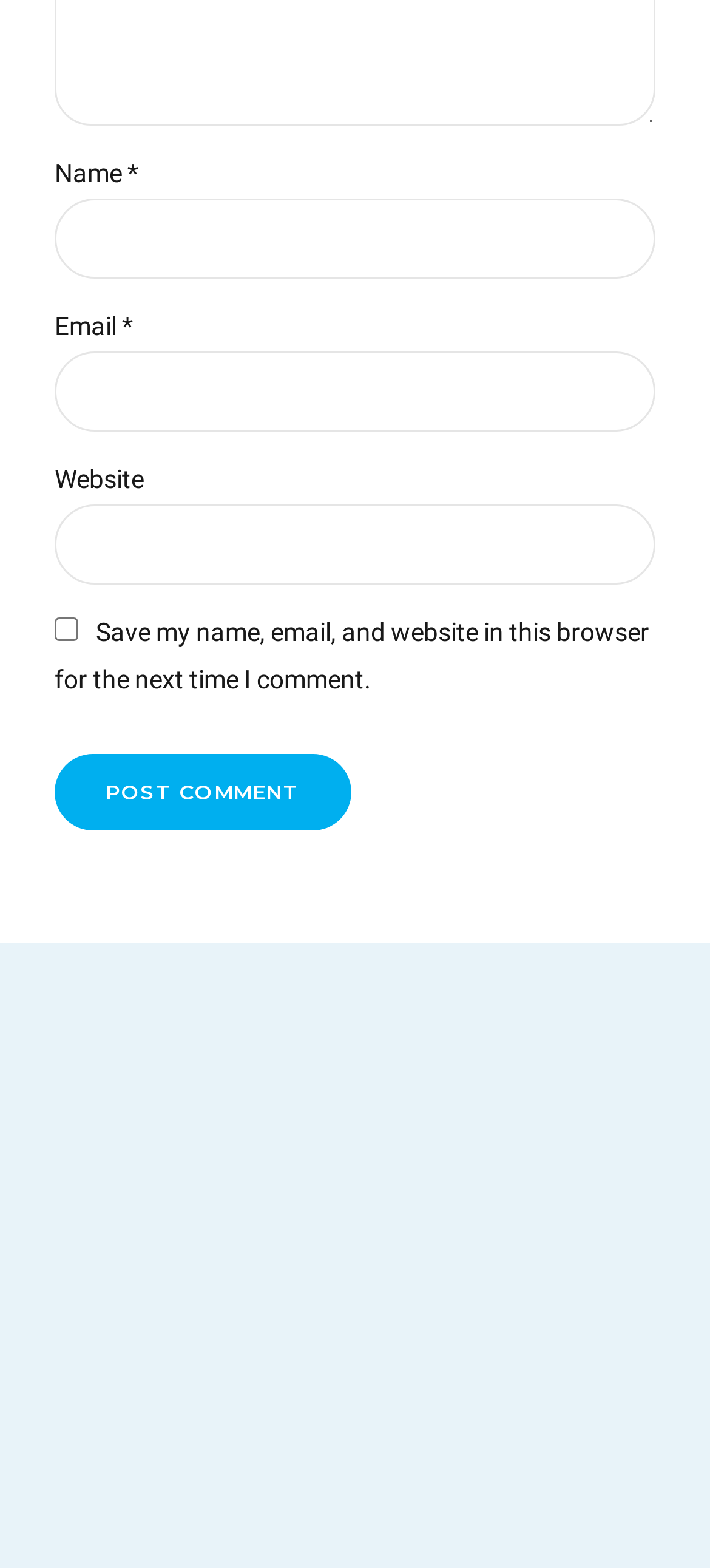Use a single word or phrase to answer the question: 
What is the URL of the image?

https://www.hallmarkpublicschool.com/wp-content/uploads/2023/08/Hallmark_Public_School.png